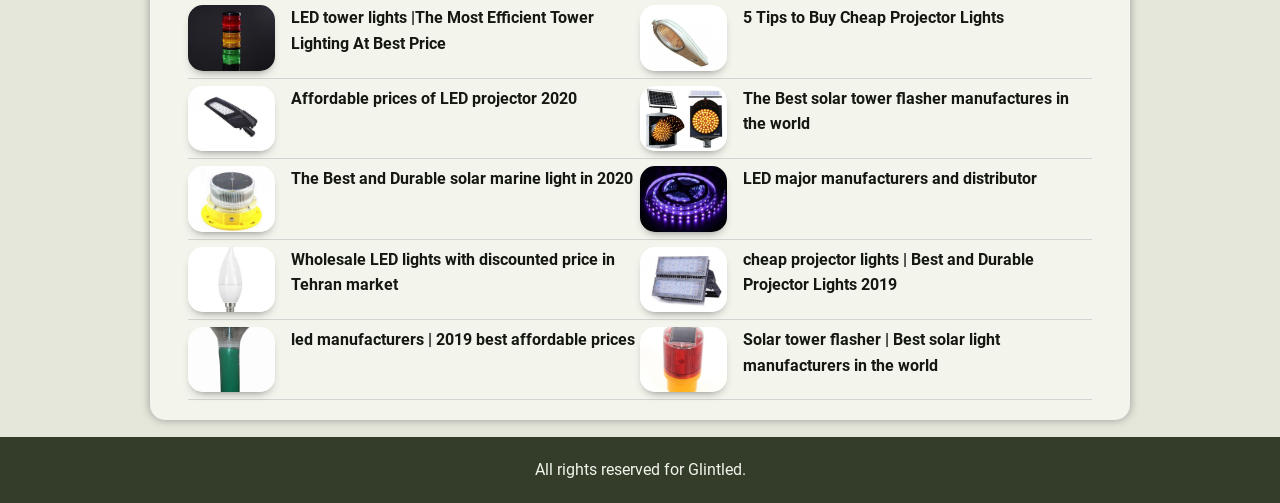Respond with a single word or short phrase to the following question: 
What is the copyright information at the bottom of the webpage?

All rights reserved for Glintled.